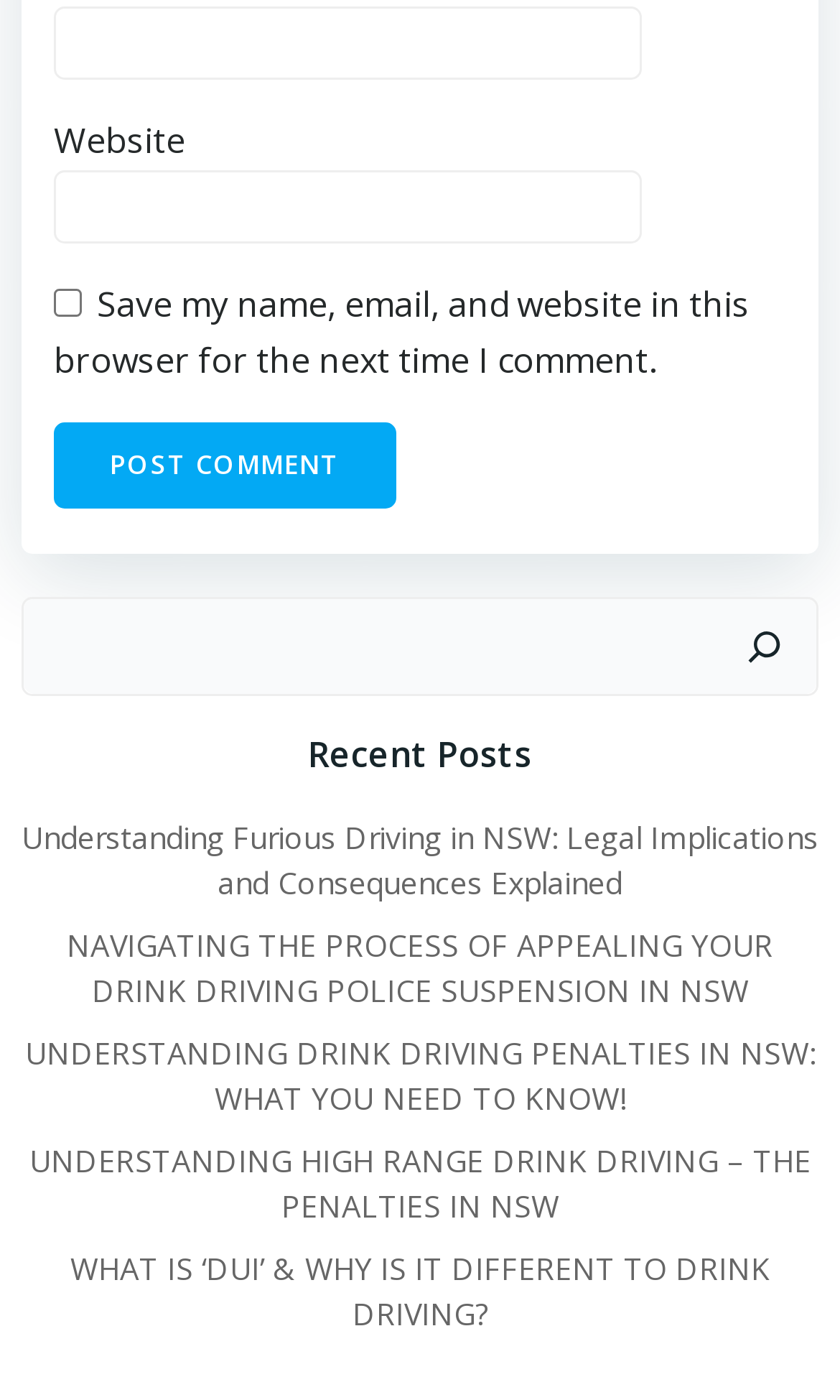Find the bounding box coordinates for the UI element whose description is: "parent_node: Why Deltapath aria-label="hamburger-icon"". The coordinates should be four float numbers between 0 and 1, in the format [left, top, right, bottom].

None